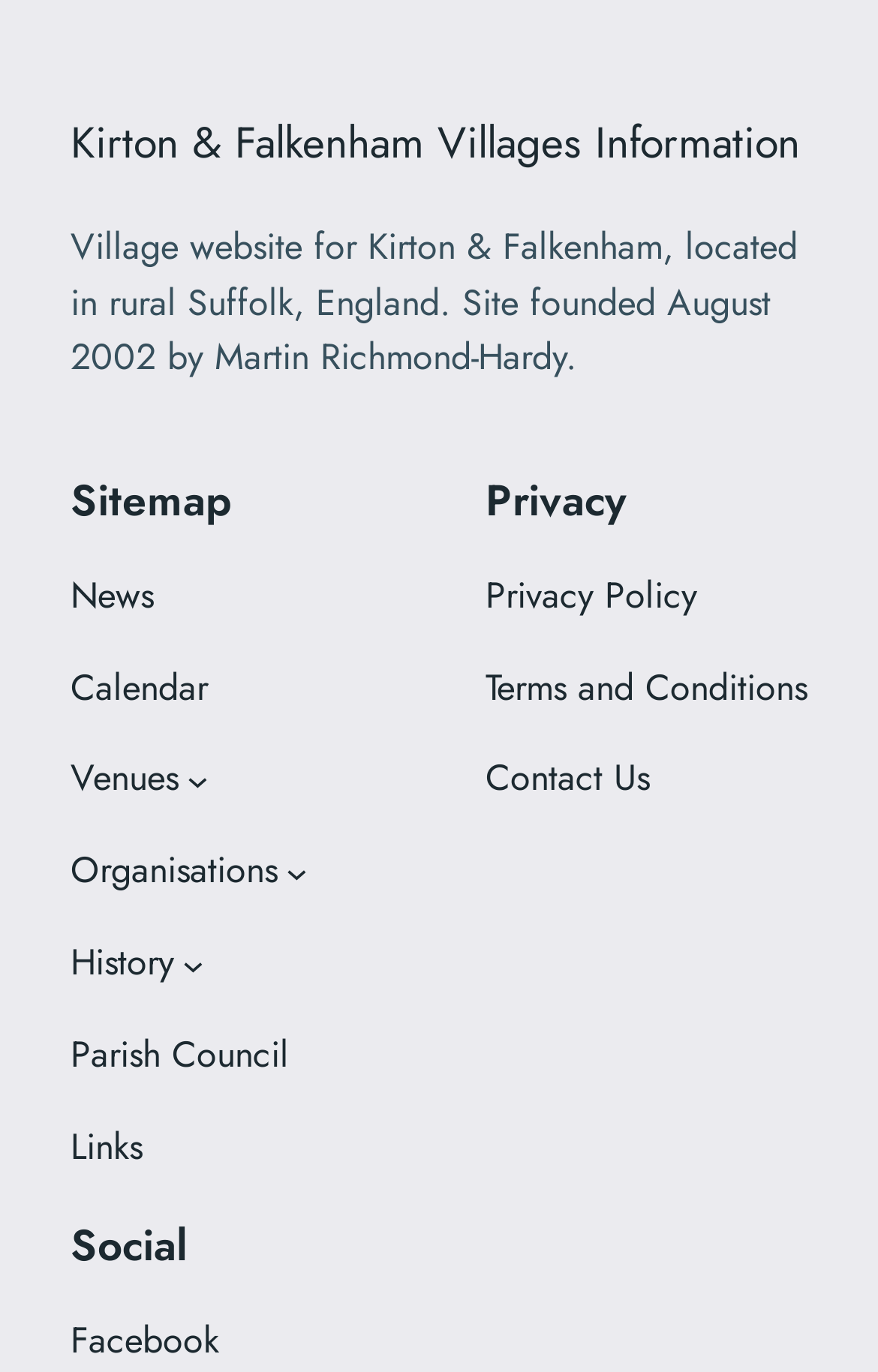Please find the bounding box coordinates in the format (top-left x, top-left y, bottom-right x, bottom-right y) for the given element description. Ensure the coordinates are floating point numbers between 0 and 1. Description: Terms and Conditions

[0.553, 0.482, 0.92, 0.522]